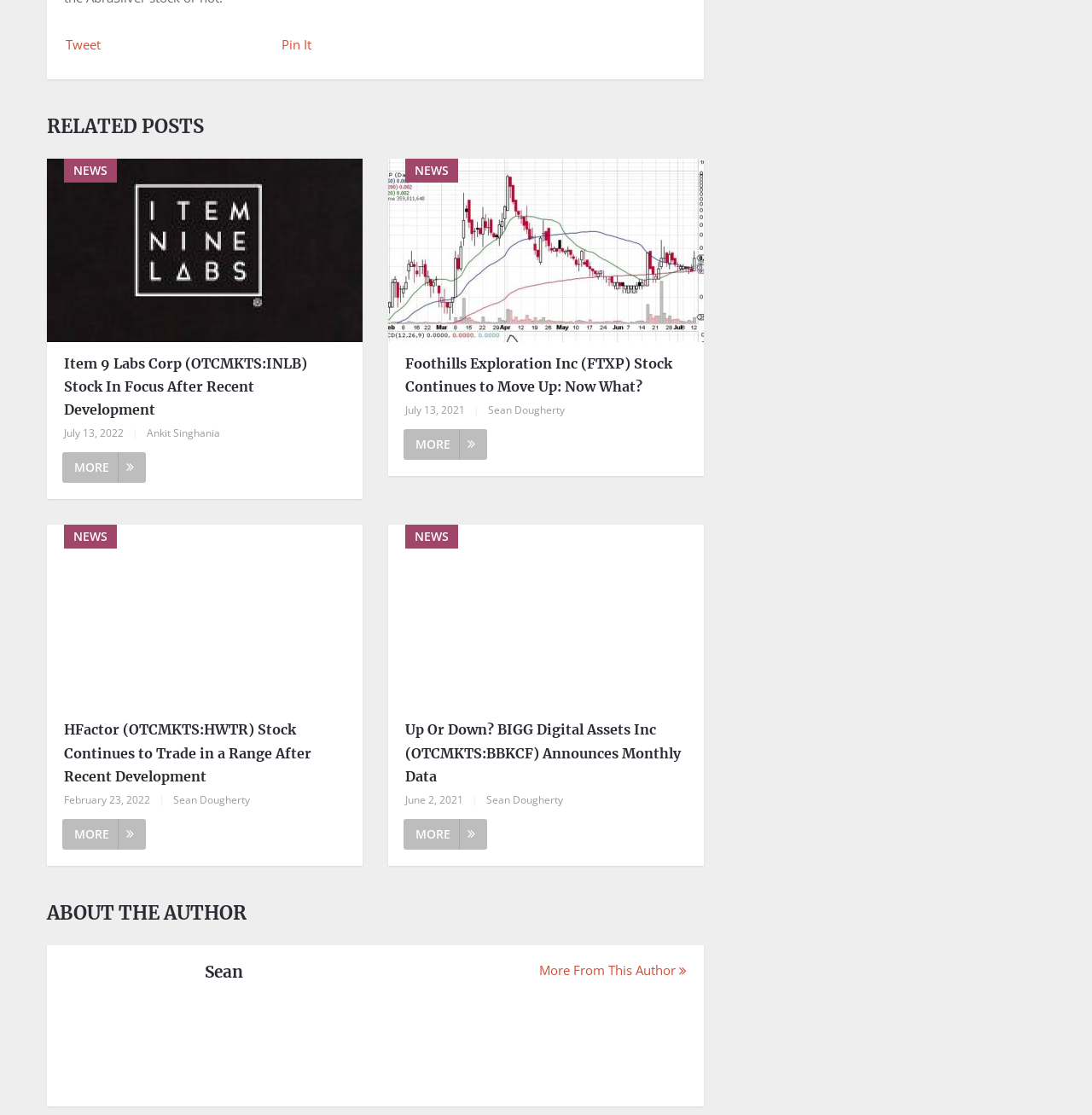Determine the coordinates of the bounding box for the clickable area needed to execute this instruction: "Read 'Item 9 Labs Corp (OTCMKTS:INLB) Stock In Focus After Recent Development NEWS'".

[0.043, 0.142, 0.332, 0.307]